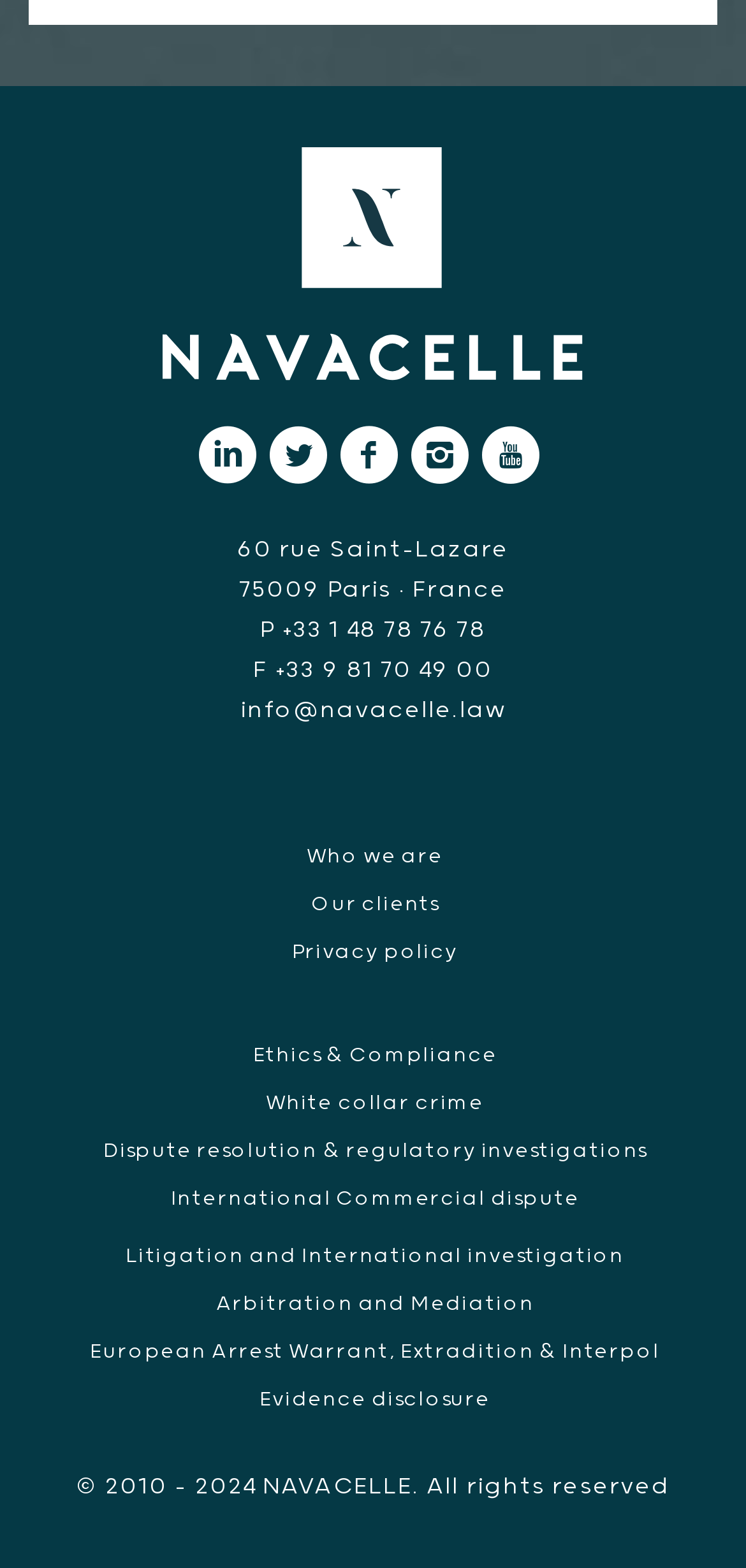Identify the bounding box coordinates of the area you need to click to perform the following instruction: "Click the White collar crime link".

[0.356, 0.697, 0.649, 0.711]